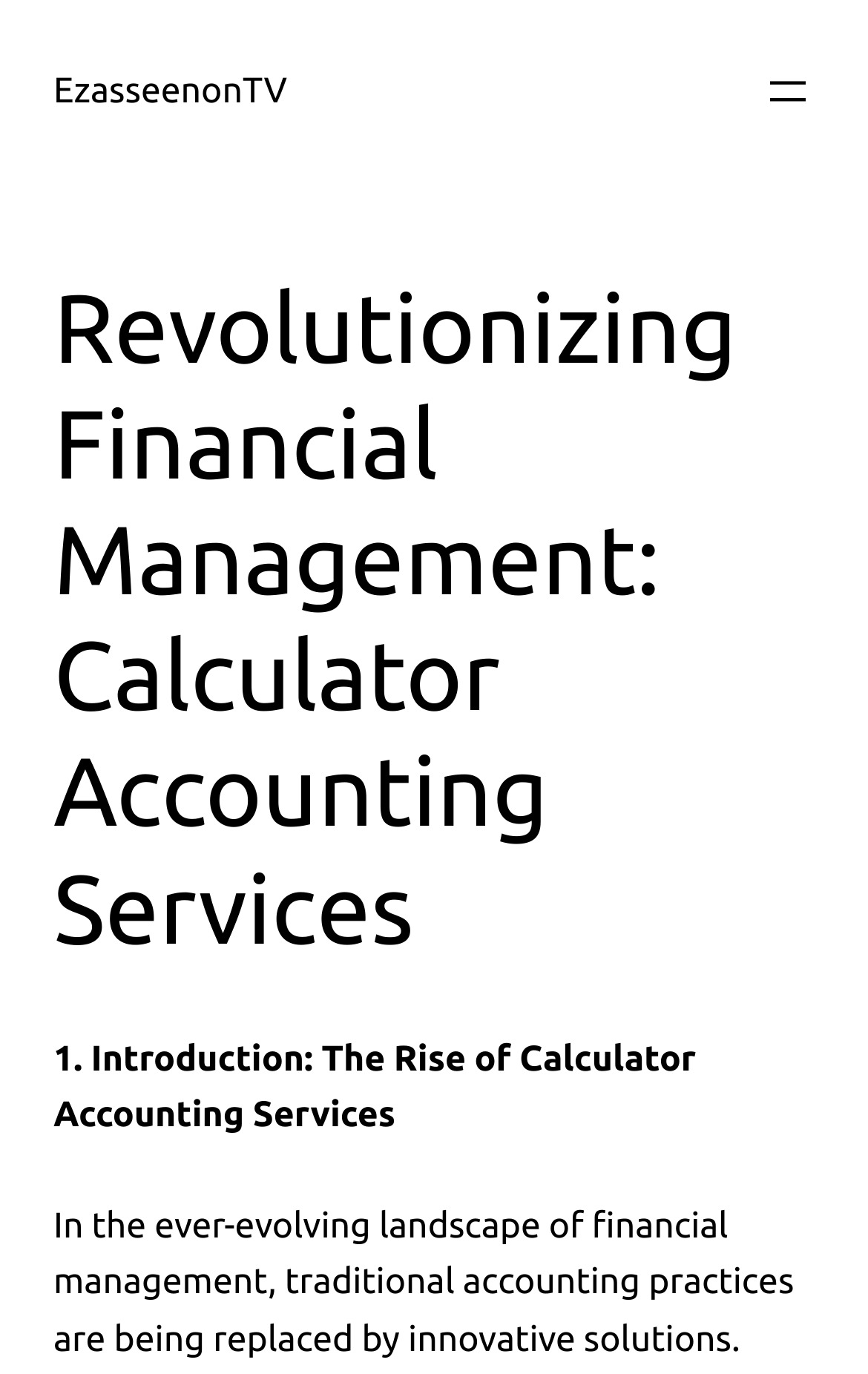Locate the bounding box coordinates of the UI element described by: "aria-label="Open menu"". The bounding box coordinates should consist of four float numbers between 0 and 1, i.e., [left, top, right, bottom].

[0.877, 0.047, 0.938, 0.086]